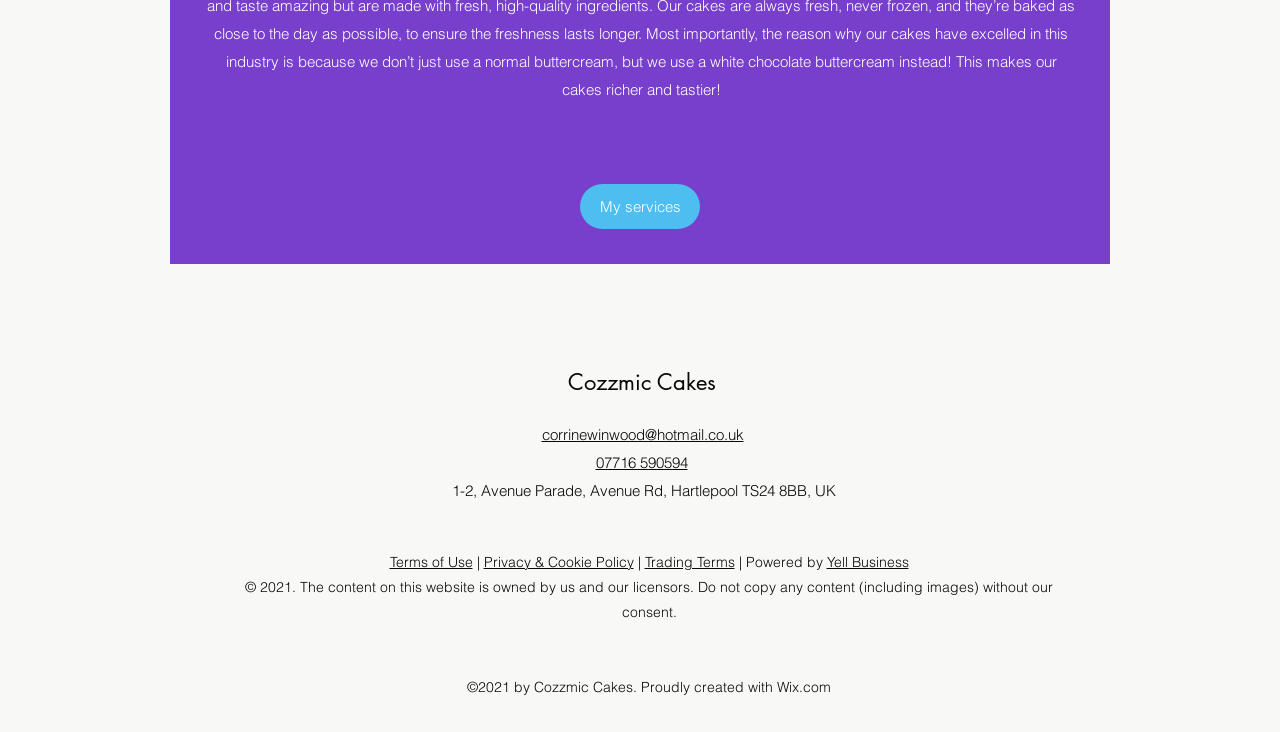Find the bounding box of the web element that fits this description: "Terms of Use".

[0.304, 0.755, 0.369, 0.779]